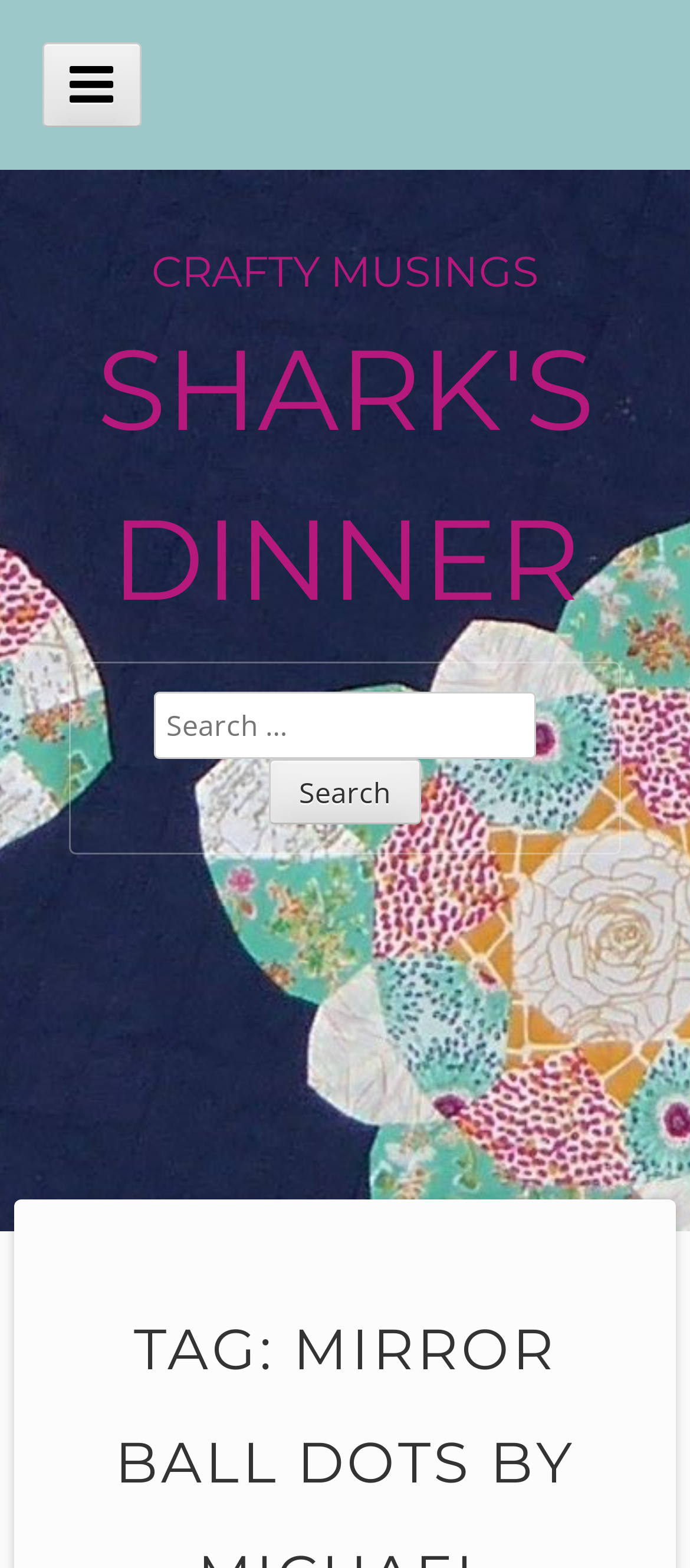What is the purpose of the button with the text 'Search'?
Please give a detailed and elaborate explanation in response to the question.

I inferred the purpose of the button by looking at its text content 'Search' and its position relative to the search box and the text 'Search for:', which suggests that it is used to initiate a search.